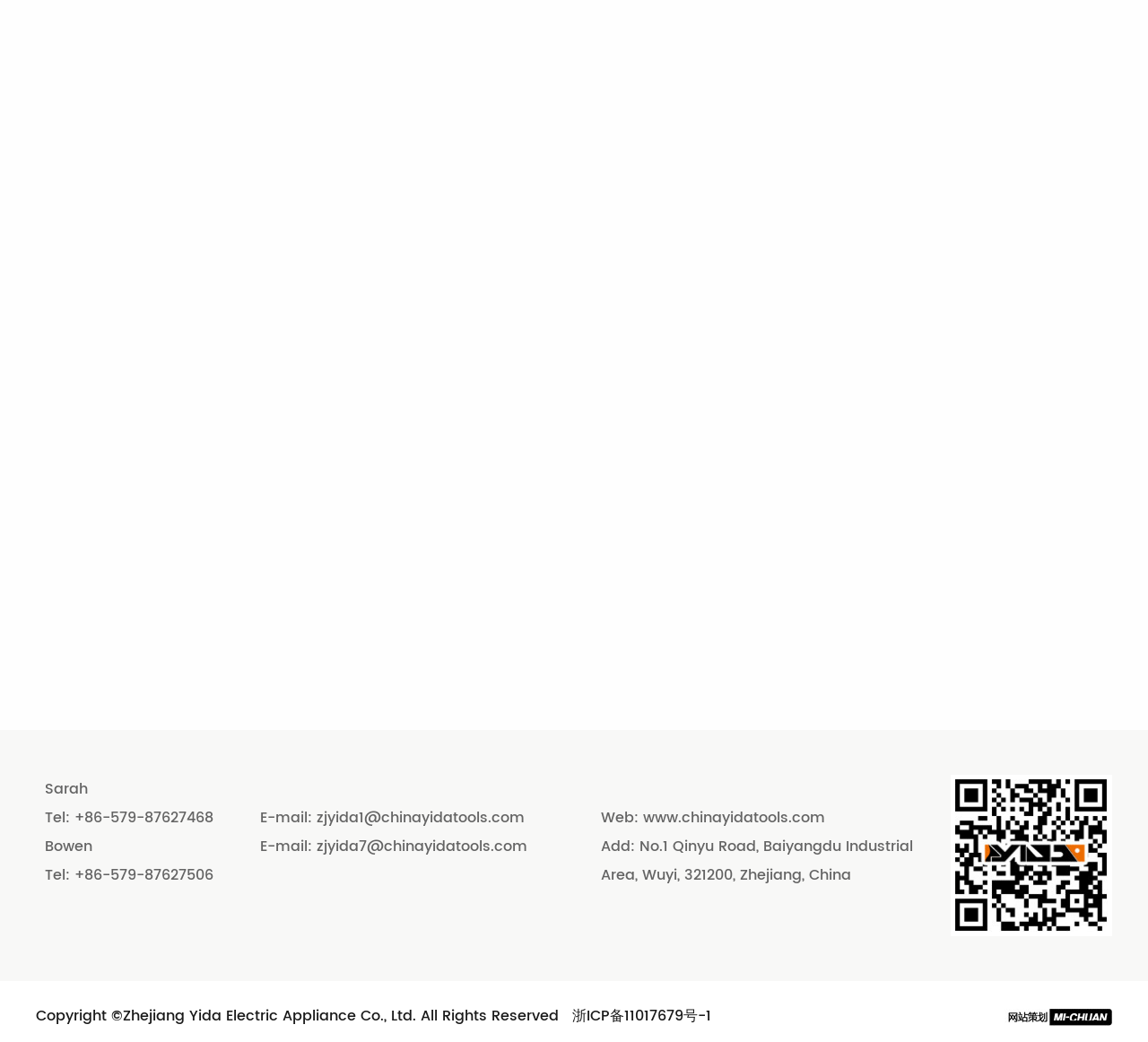Look at the image and write a detailed answer to the question: 
What is the address of the company?

The webpage contains a section with the company's contact information, including an address. The address is indicated by the StaticText element with the text 'No.1 Qinyu Road, Baiyangdu Industrial Area, Wuyi, 321200, Zhejiang, China'.